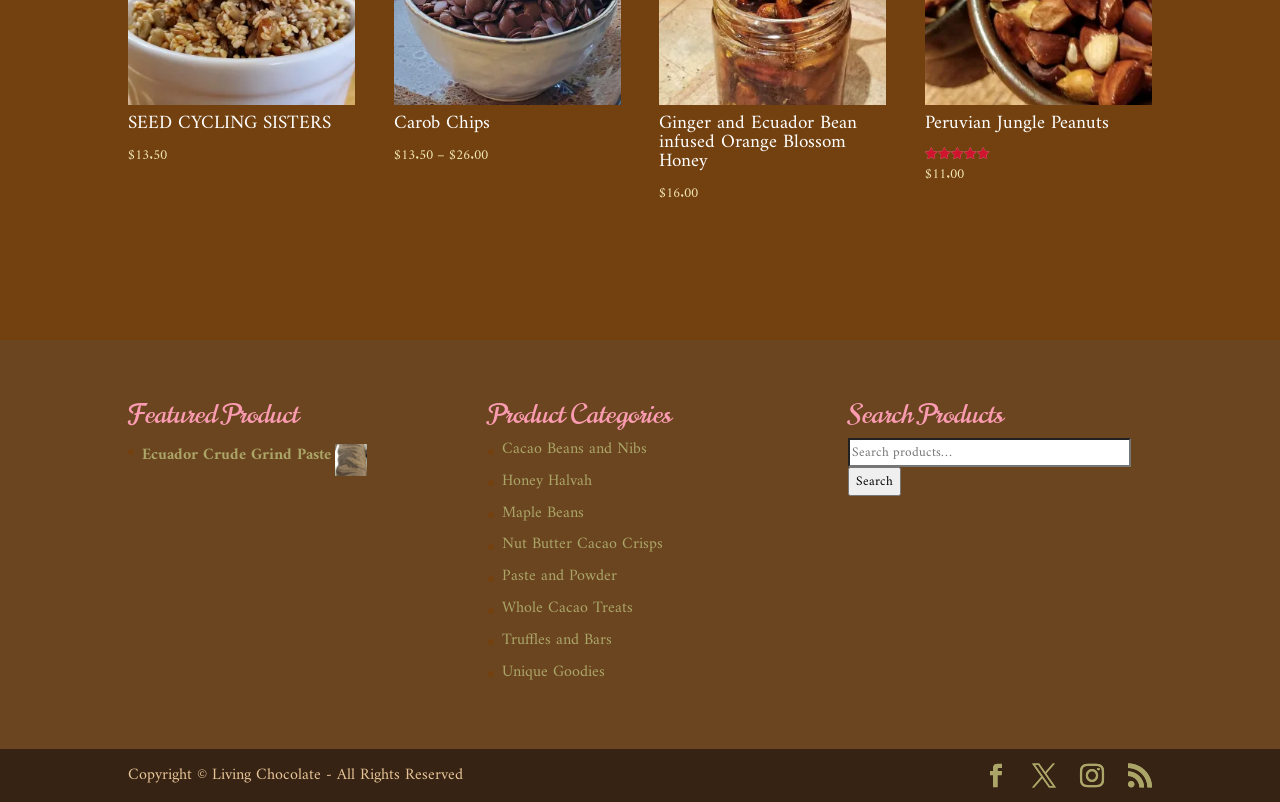Use a single word or phrase to answer the question: 
What is the copyright information at the bottom of the page?

Copyright Living Chocolate